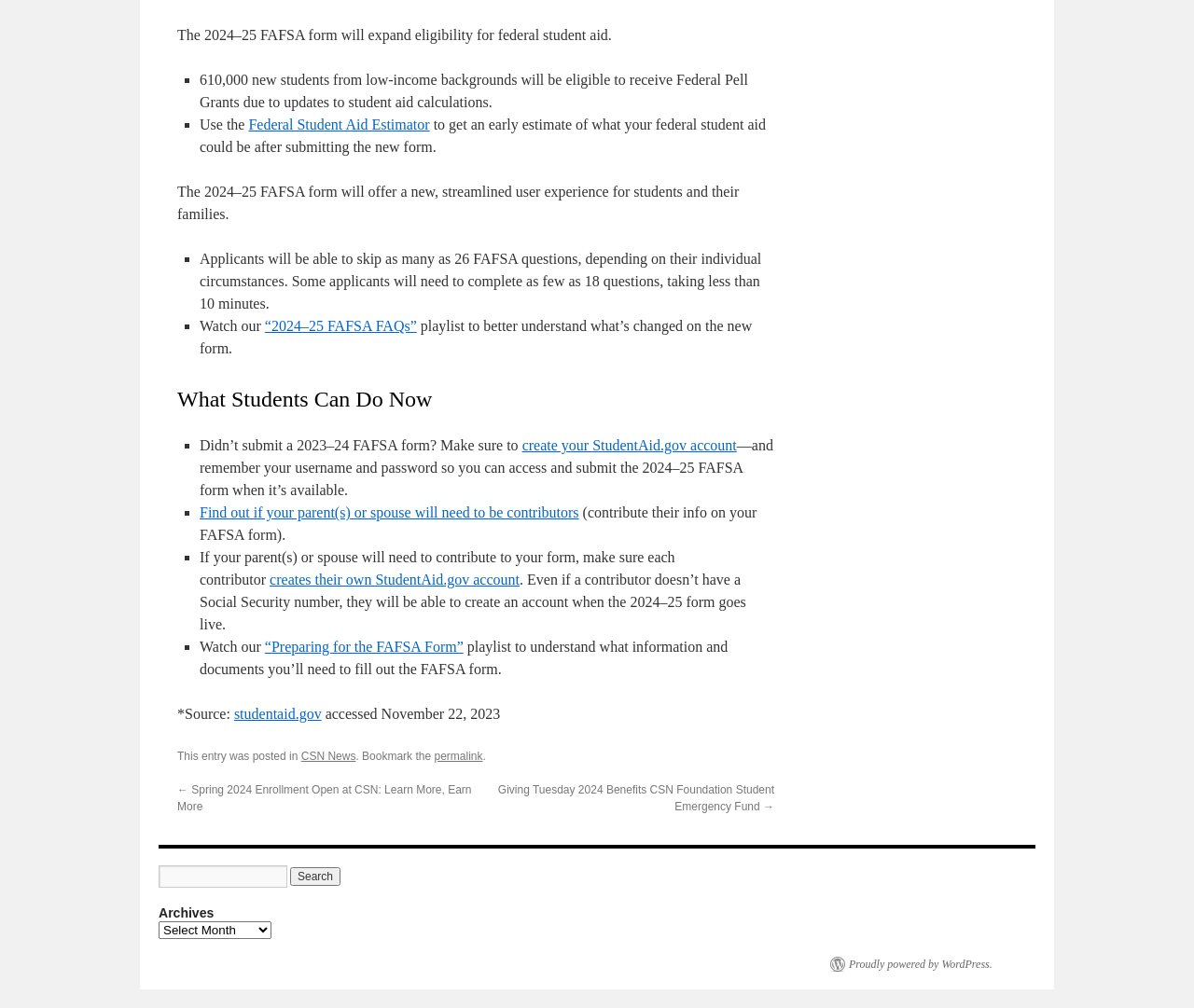Identify the bounding box for the UI element described as: "name="s"". The coordinates should be four float numbers between 0 and 1, i.e., [left, top, right, bottom].

[0.133, 0.859, 0.241, 0.881]